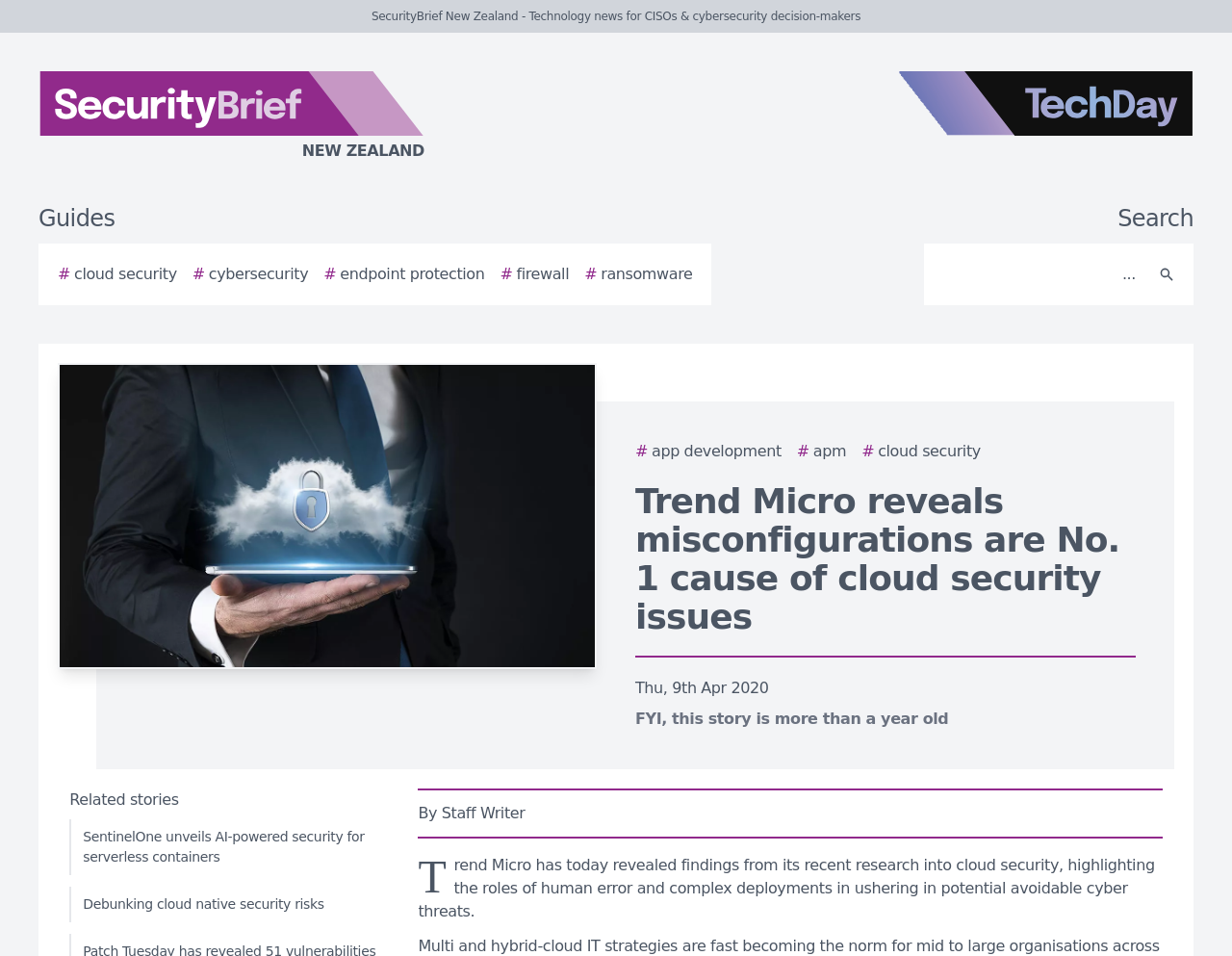Determine the bounding box coordinates for the region that must be clicked to execute the following instruction: "Click on cybersecurity link".

[0.156, 0.275, 0.25, 0.299]